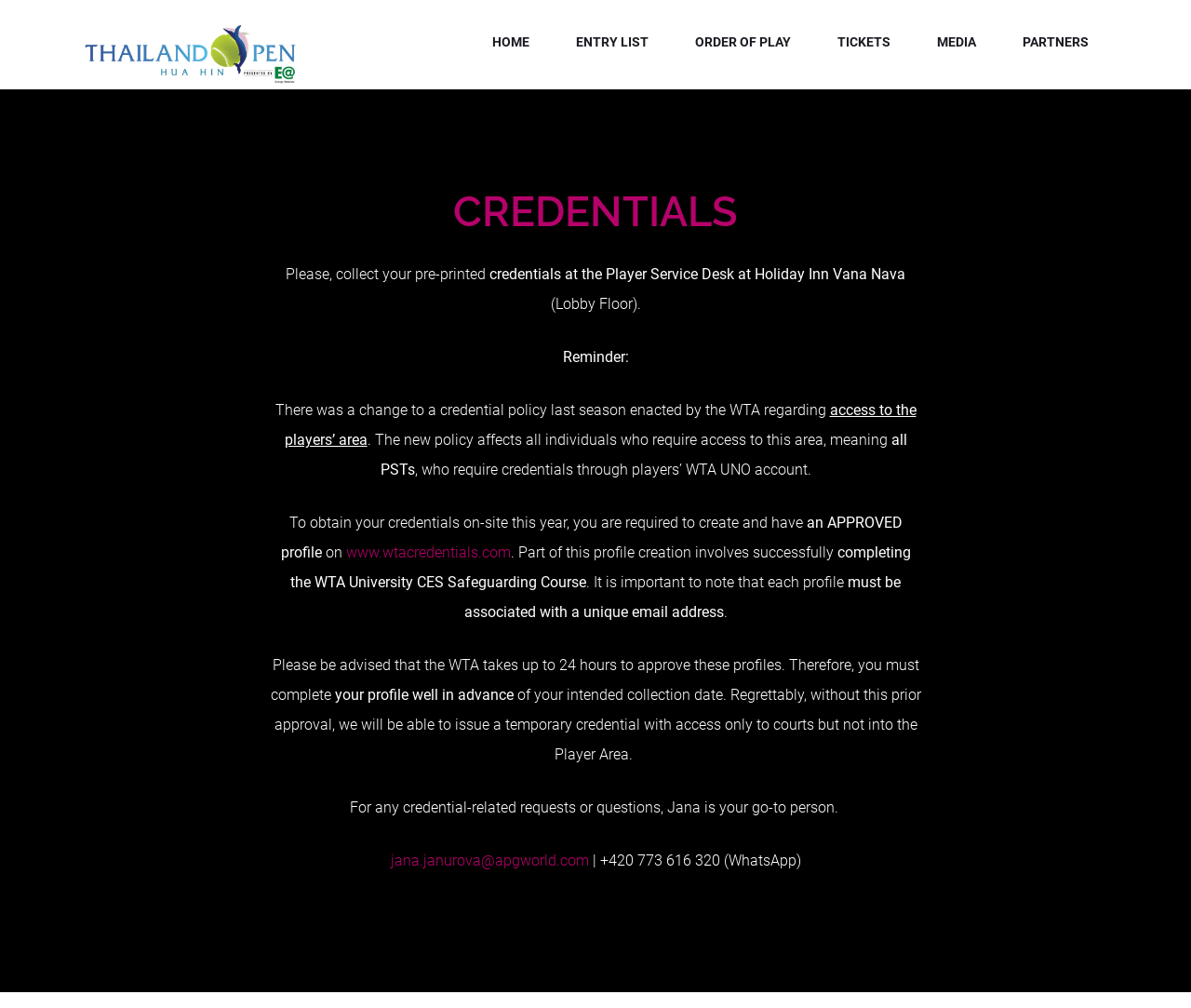Generate a thorough caption that explains the contents of the webpage.

The webpage is about credentials for the WTA Thailand Open. At the top, there is a logo of WTA Thailand Open, which is an image linked to the website. Below the logo, there are six navigation links: HOME, ENTRY LIST, ORDER OF PLAY, TICKETS, MEDIA, and PARTNERS, arranged horizontally across the page.

The main content of the page is divided into sections. The first section has a heading "CREDENTIALS" and provides instructions on collecting pre-printed credentials at the Player Service Desk at Holiday Inn Vana Nava. 

The next section is a reminder about a change to the credential policy last season, which affects access to the players' area. It explains that all individuals who require access to this area need to create and have an approved profile on the WTA UNO account.

Below this section, there are detailed instructions on how to obtain credentials on-site, including creating an approved profile on www.wtacredentials.com and completing the WTA University CES Safeguarding Course. It is emphasized that each profile must be associated with a unique email address and that the WTA takes up to 24 hours to approve these profiles.

Finally, there is a note about credential-related requests or questions, providing contact information for Jana, including an email address and a WhatsApp number.